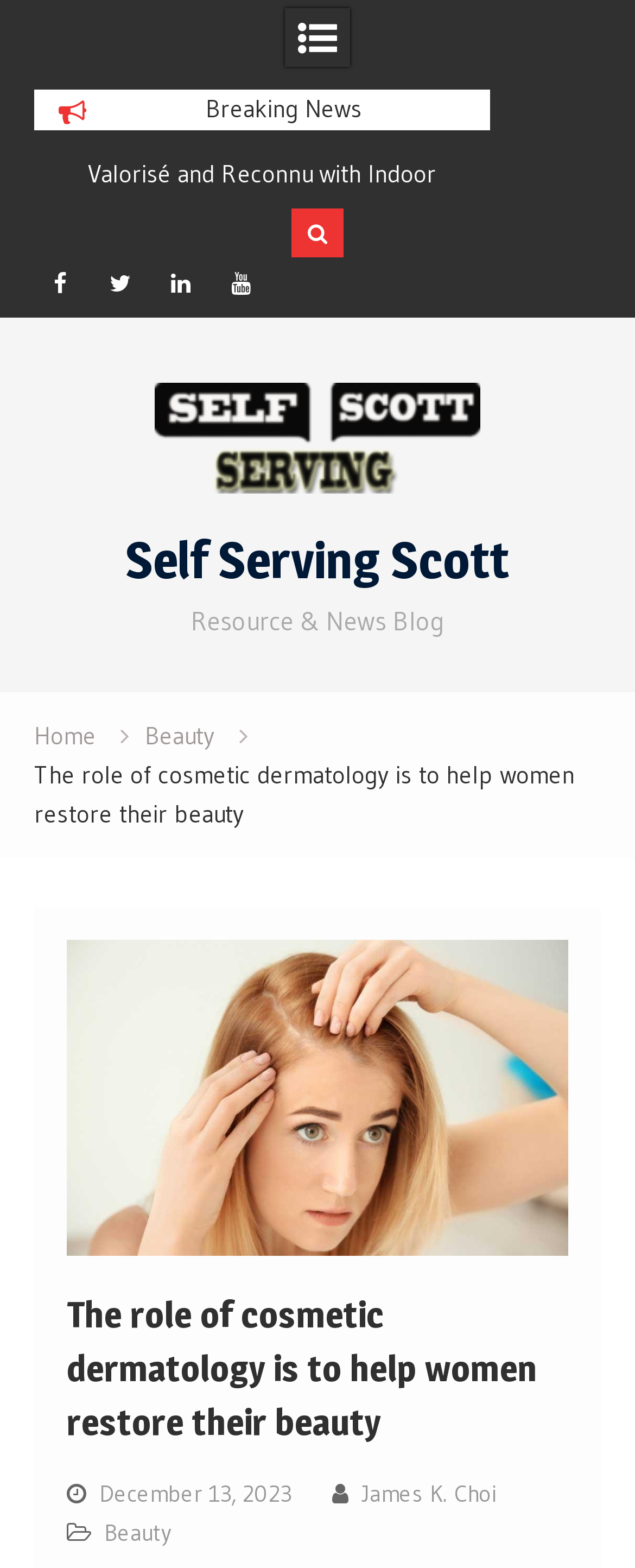How many social media links are available?
Please utilize the information in the image to give a detailed response to the question.

I counted the number of social media links by looking at the links with icons, which are Facebook, Twitter, Linked In, and YouTube. There are four social media links in total.